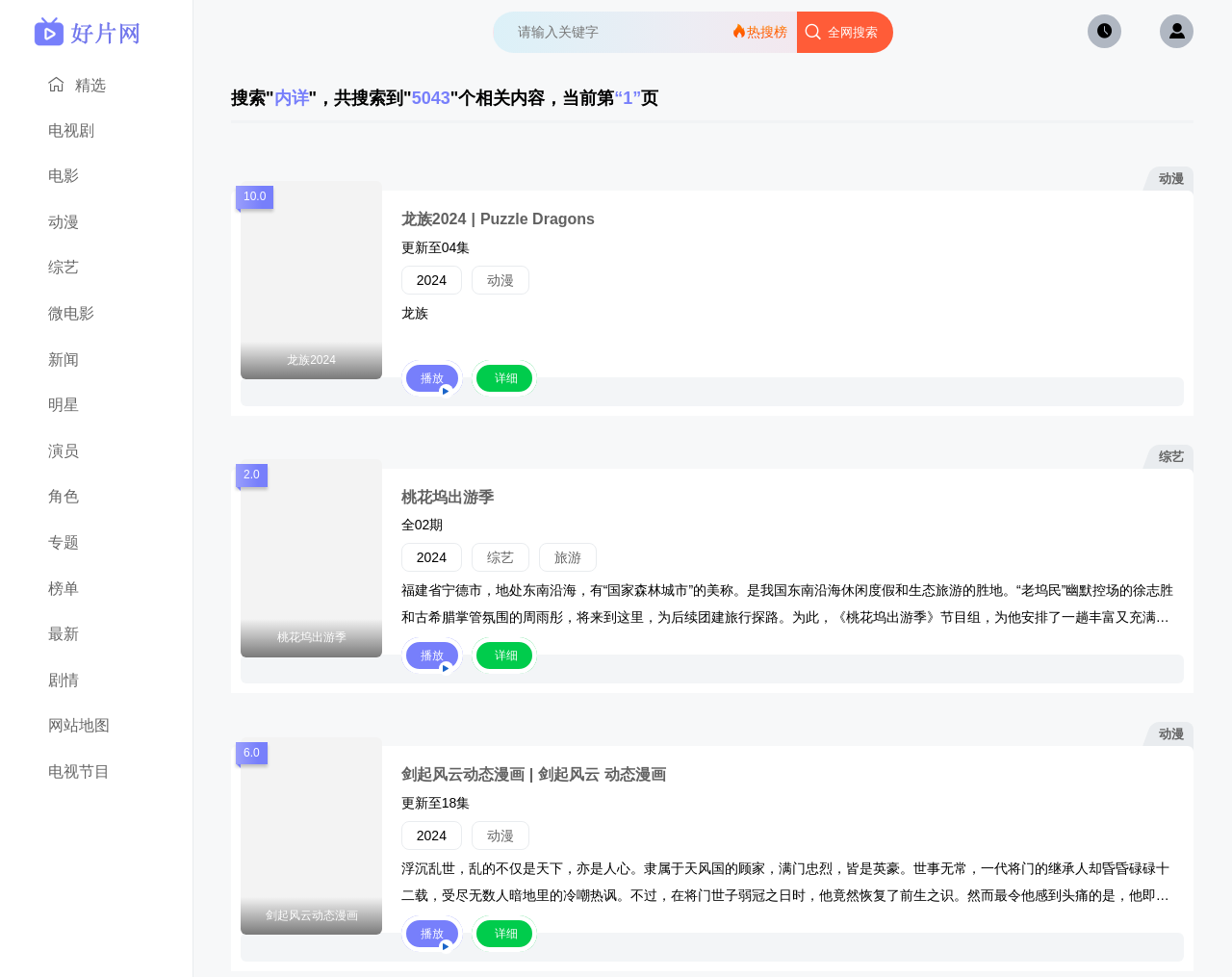What is the update status of '龙族2024'?
Please analyze the image and answer the question with as much detail as possible.

The update status of '龙族2024' can be determined by looking at the text '更新至04集' which is located next to the title '龙族2024'.